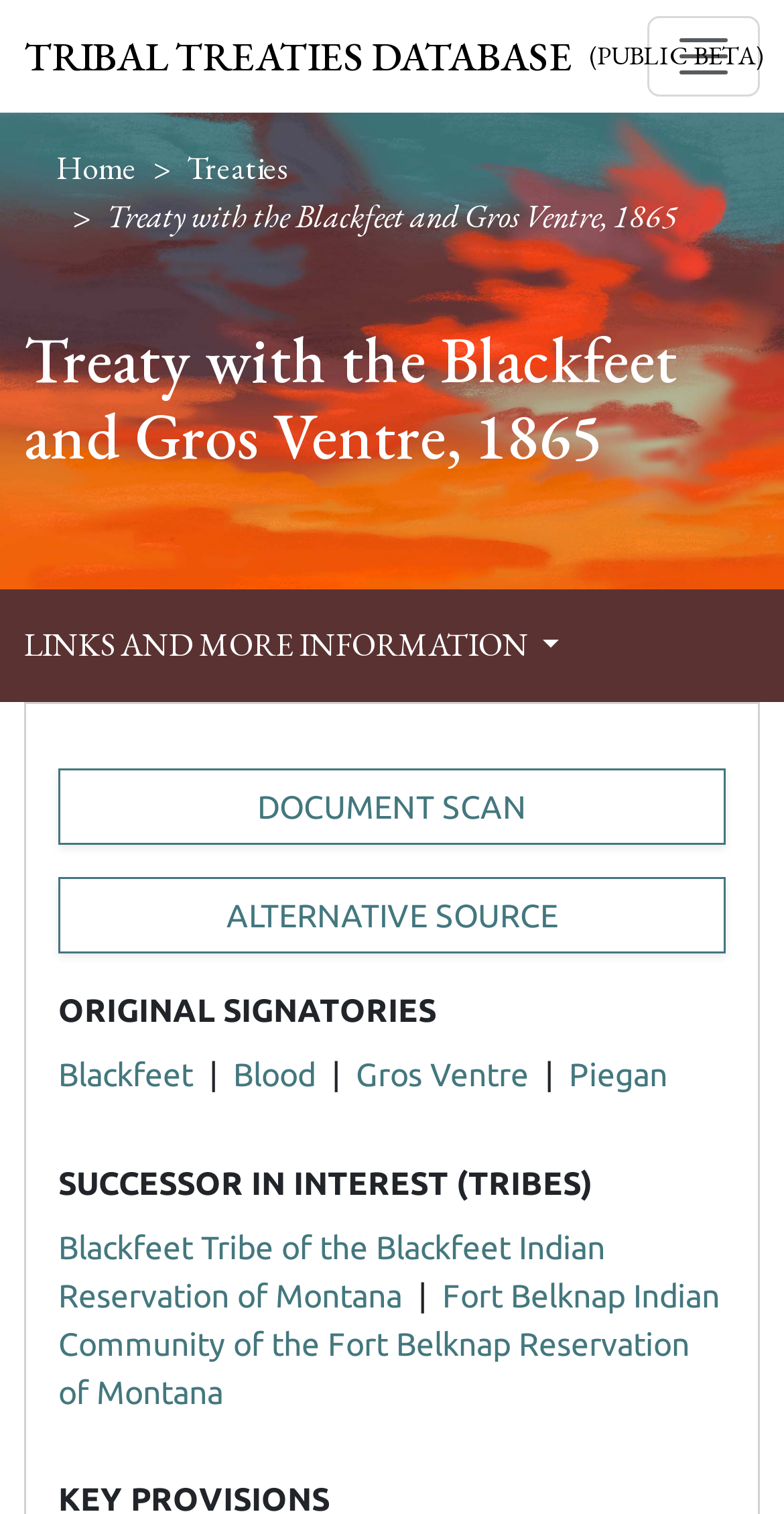What is the name of the database mentioned on the webpage?
Can you provide an in-depth and detailed response to the question?

I found the answer by looking at the link element on the webpage, which has the text 'TRIBAL TREATIES DATABASE (PUBLIC BETA)'.